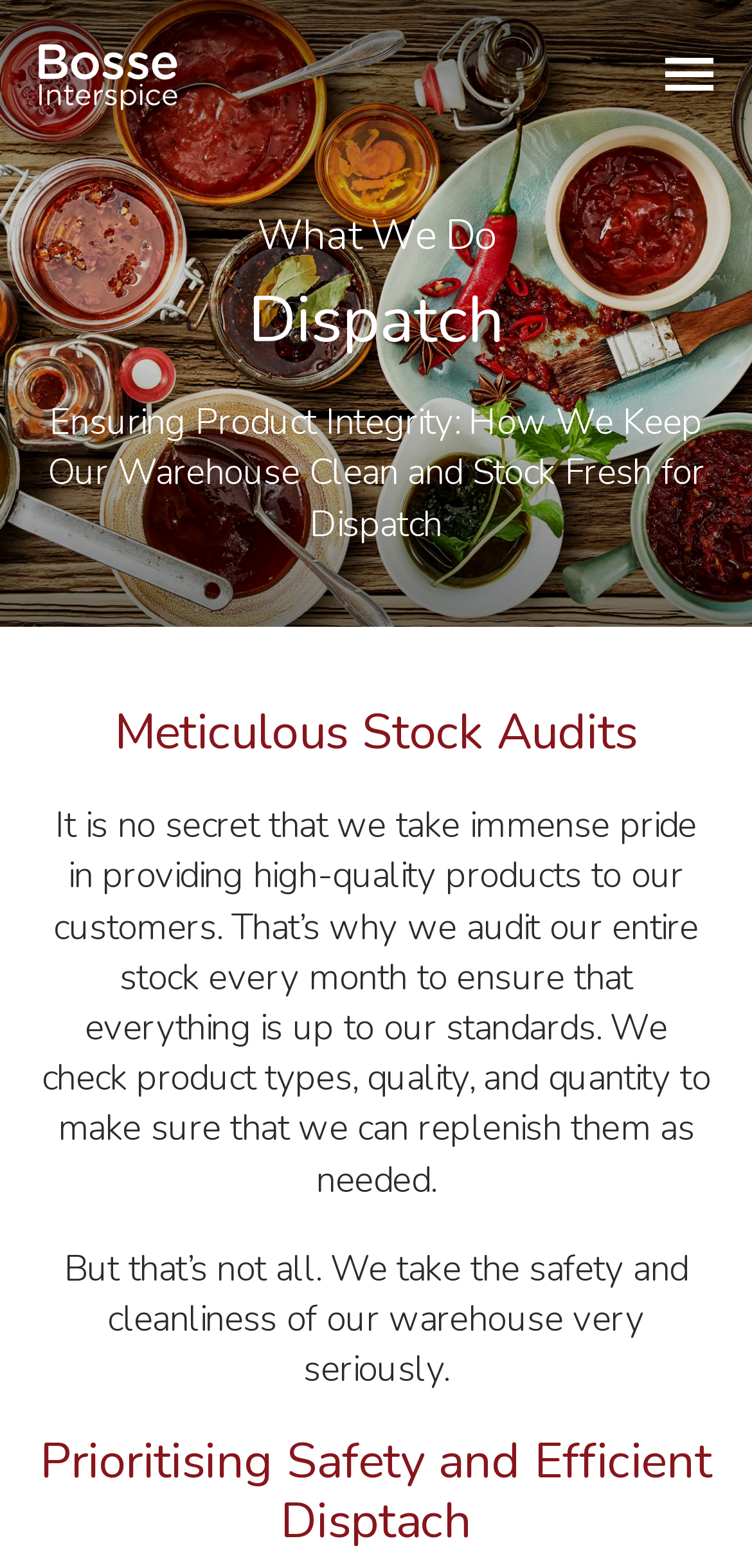What is the company name?
Please provide a comprehensive answer based on the visual information in the image.

The company name can be found in the link at the top of the page, which says 'Bosse Interspice'. This suggests that the webpage is related to this company.